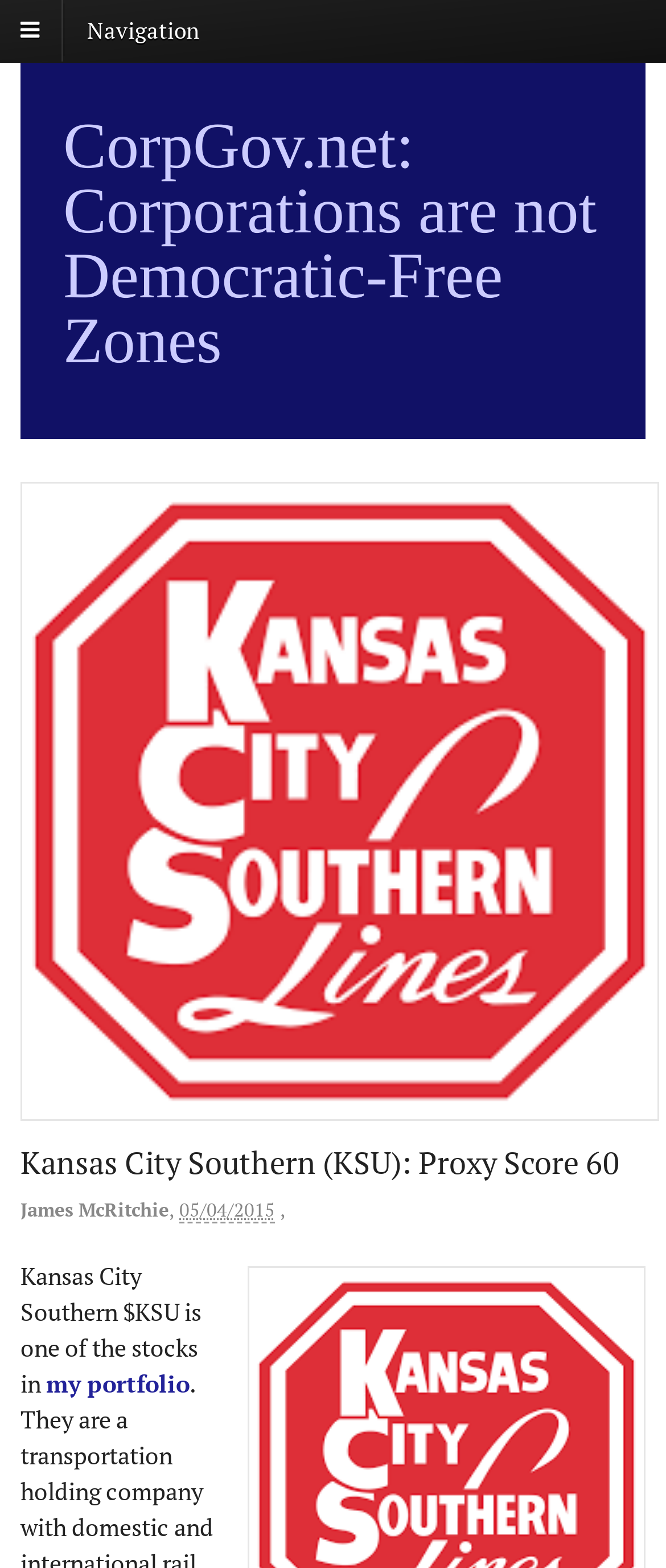Respond with a single word or short phrase to the following question: 
What is the proxy score of Kansas City Southern?

60